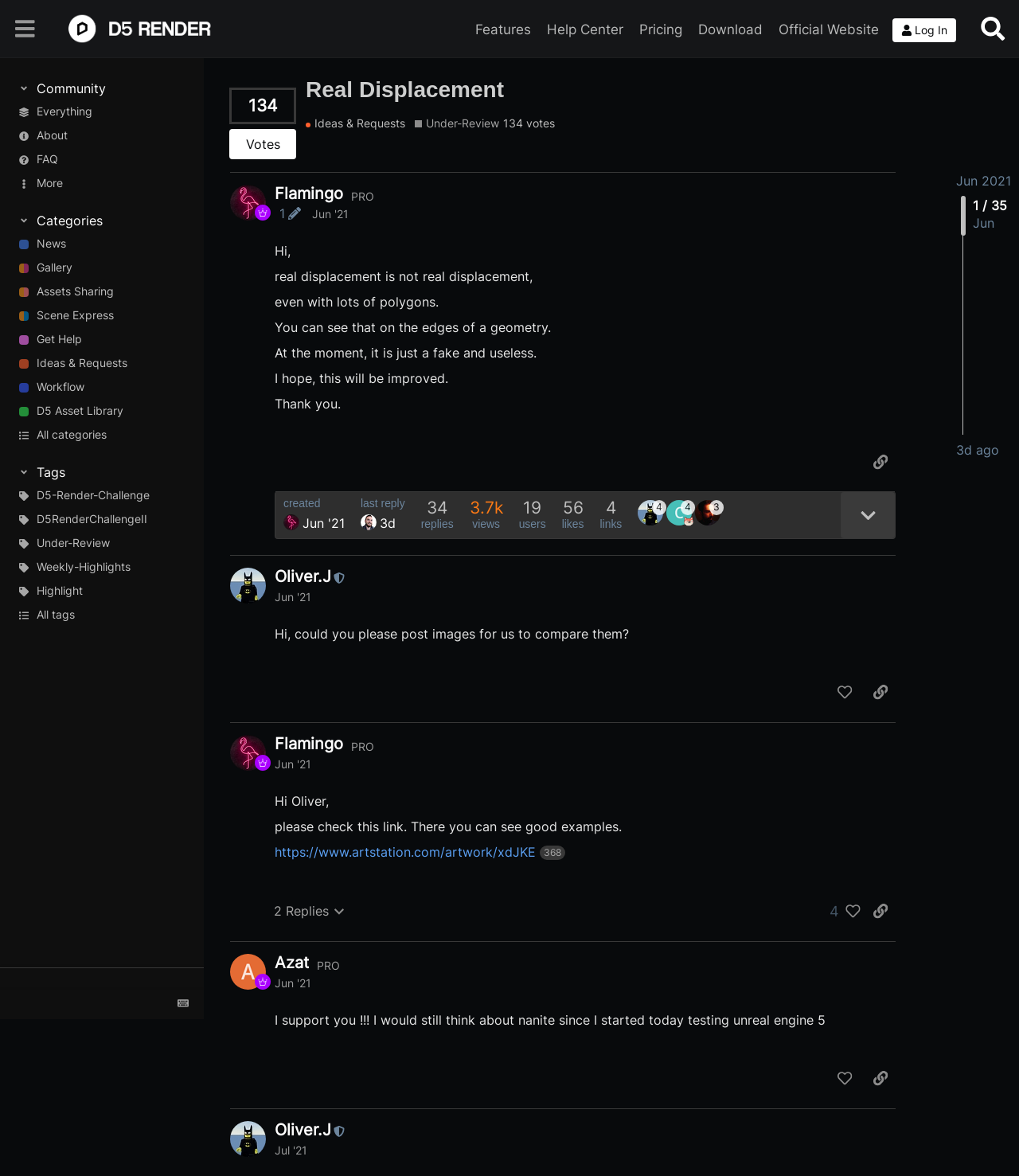Please specify the bounding box coordinates of the clickable section necessary to execute the following command: "Go to the 'Ideas & Requests' page".

[0.0, 0.299, 0.2, 0.32]